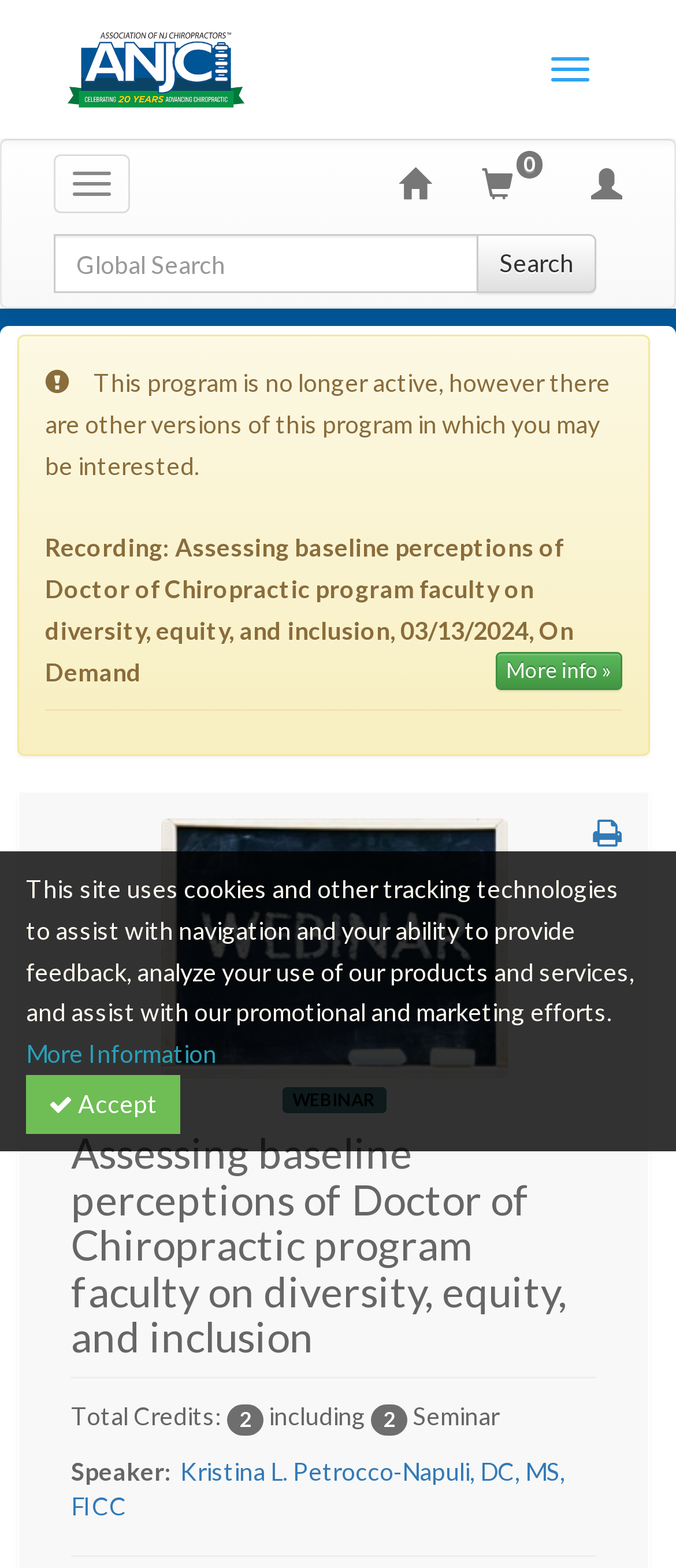How many credits are available for this webinar?
Please ensure your answer to the question is detailed and covers all necessary aspects.

I found the number of credits available for this webinar by looking at the text 'Total Credits: 2'.